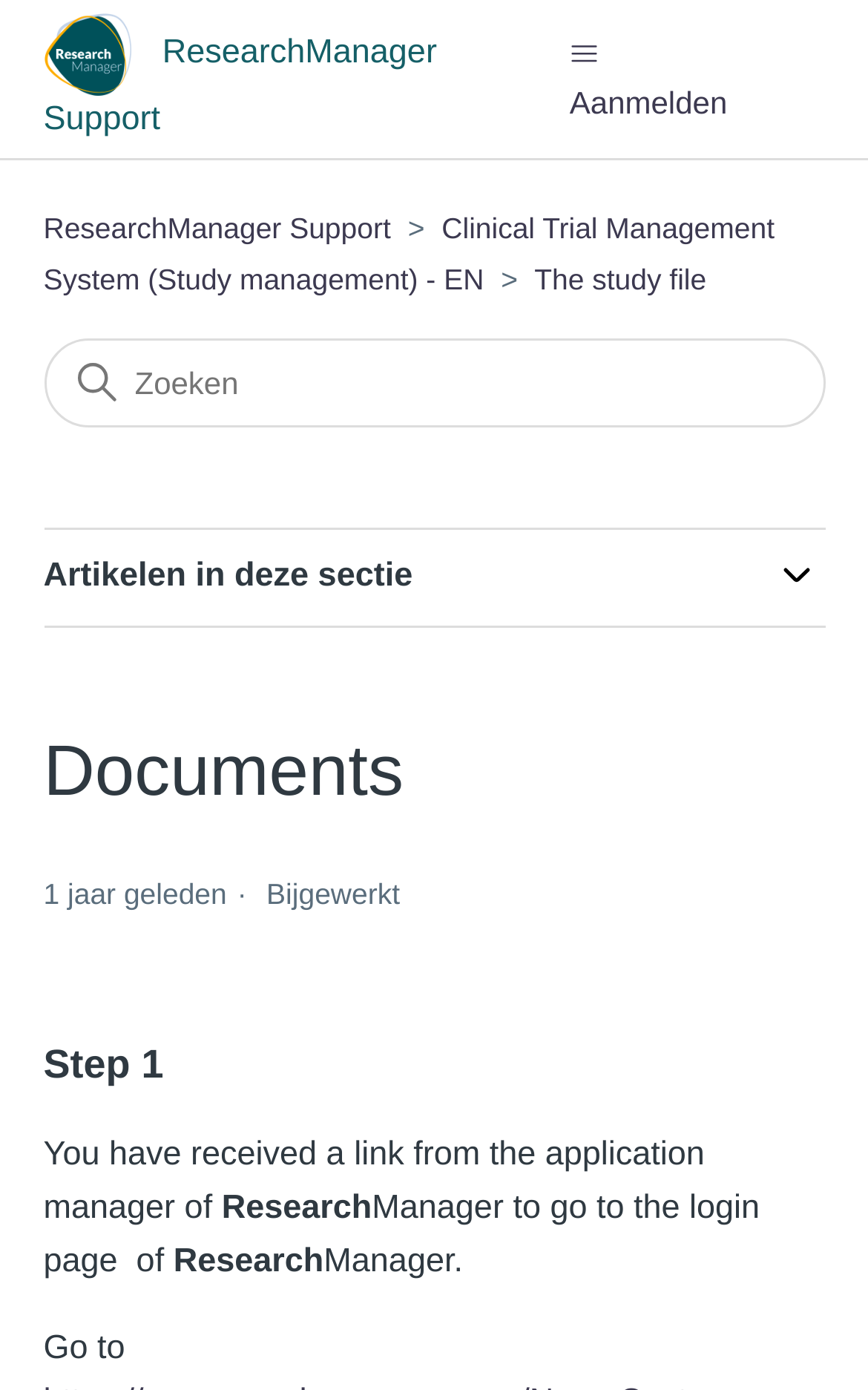Identify the bounding box of the UI element that matches this description: "Aanmelden".

[0.656, 0.057, 0.889, 0.09]